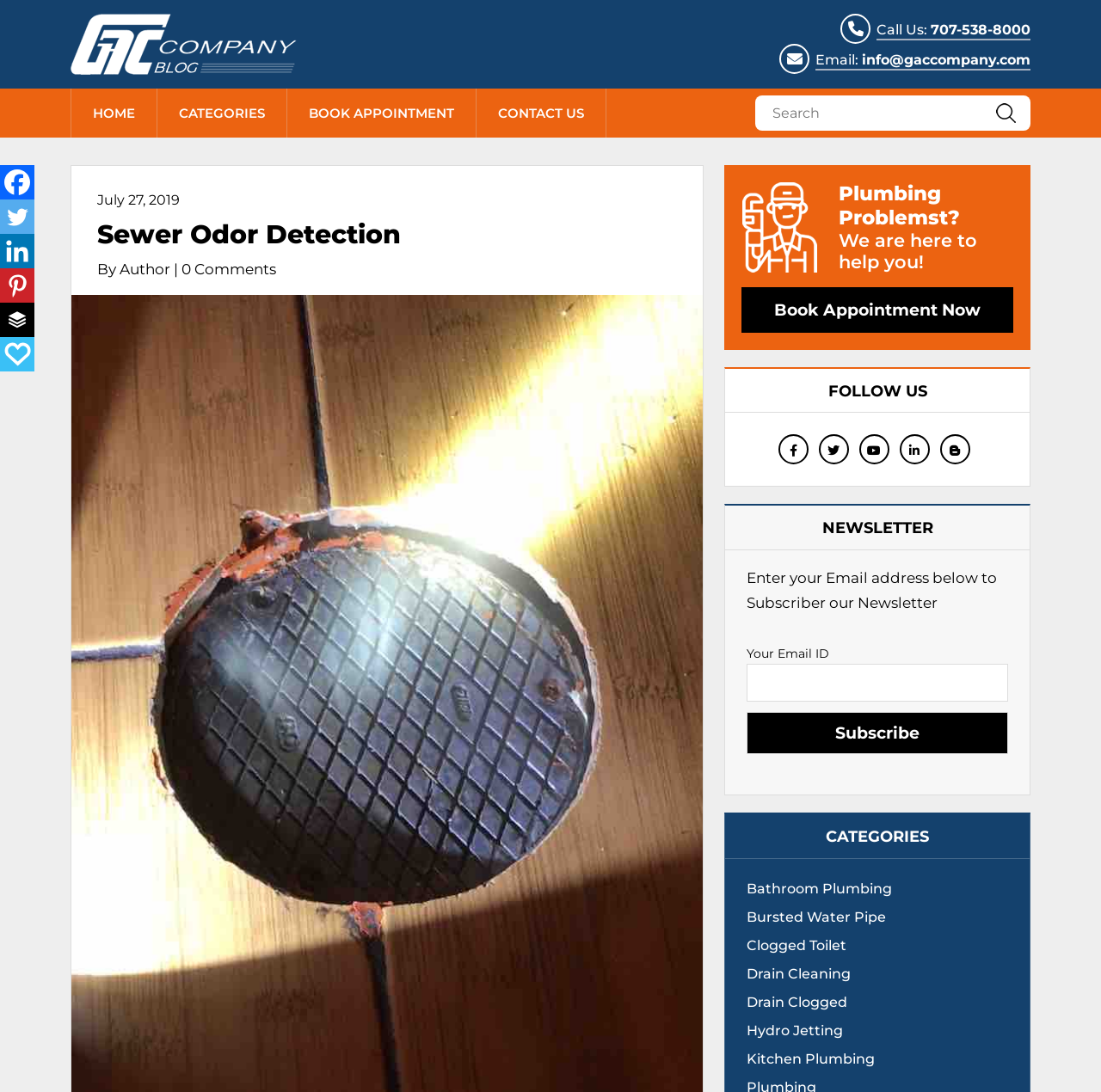Show the bounding box coordinates of the element that should be clicked to complete the task: "Search for a topic".

[0.686, 0.087, 0.936, 0.12]